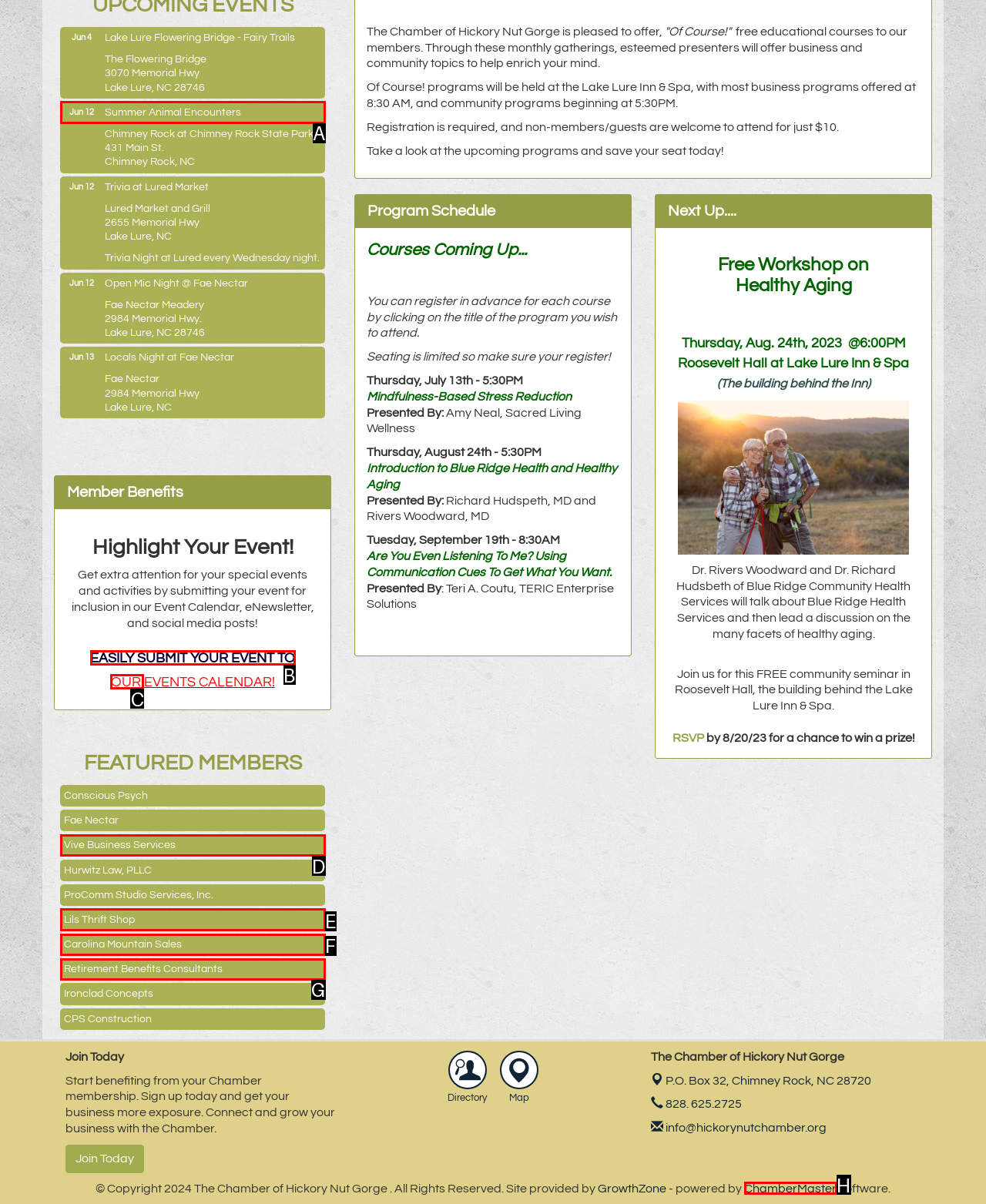Select the HTML element that corresponds to the description: Retirement Benefits Consultants
Reply with the letter of the correct option from the given choices.

G